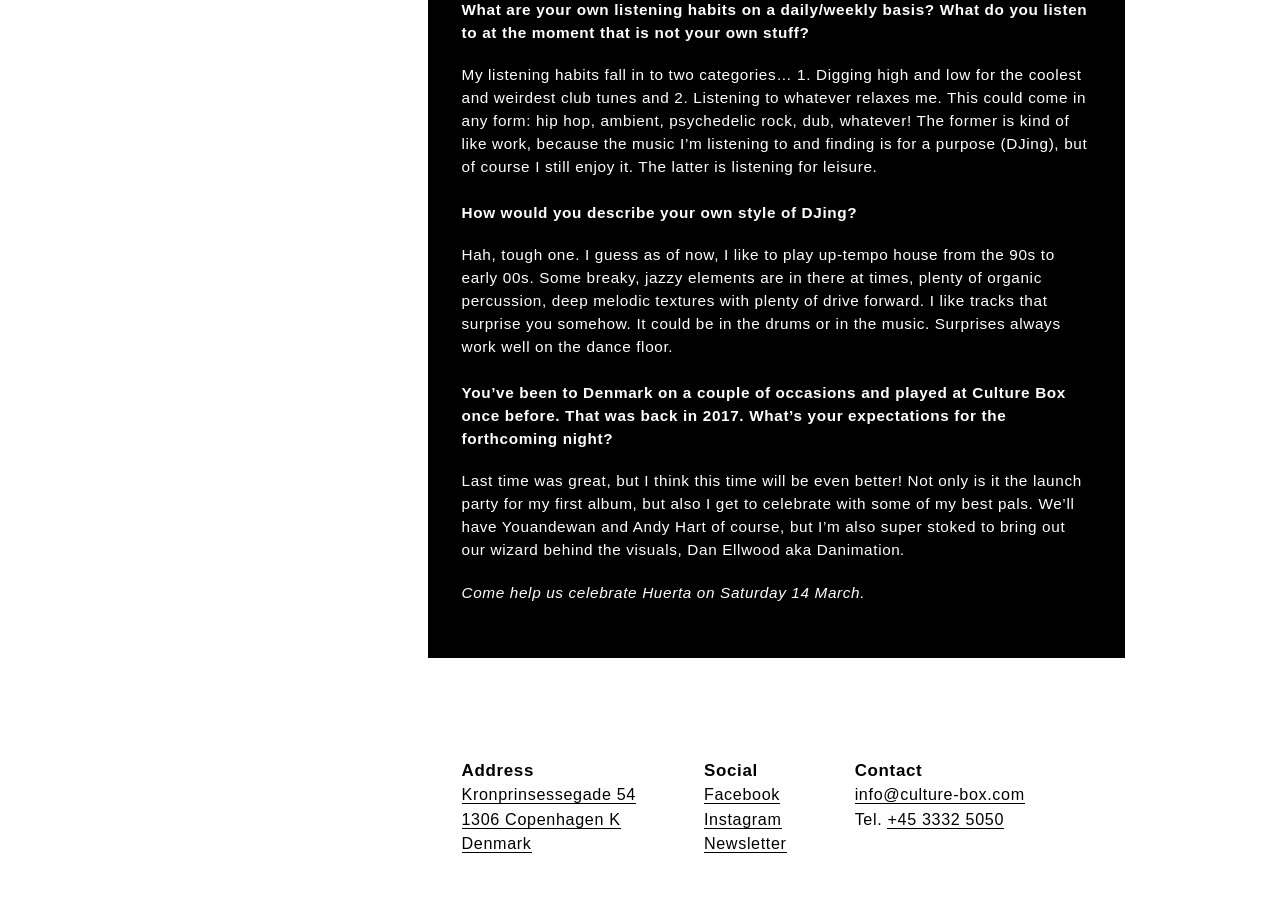Determine the bounding box for the UI element that matches this description: "+45 3332 5050".

[0.693, 0.891, 0.784, 0.912]